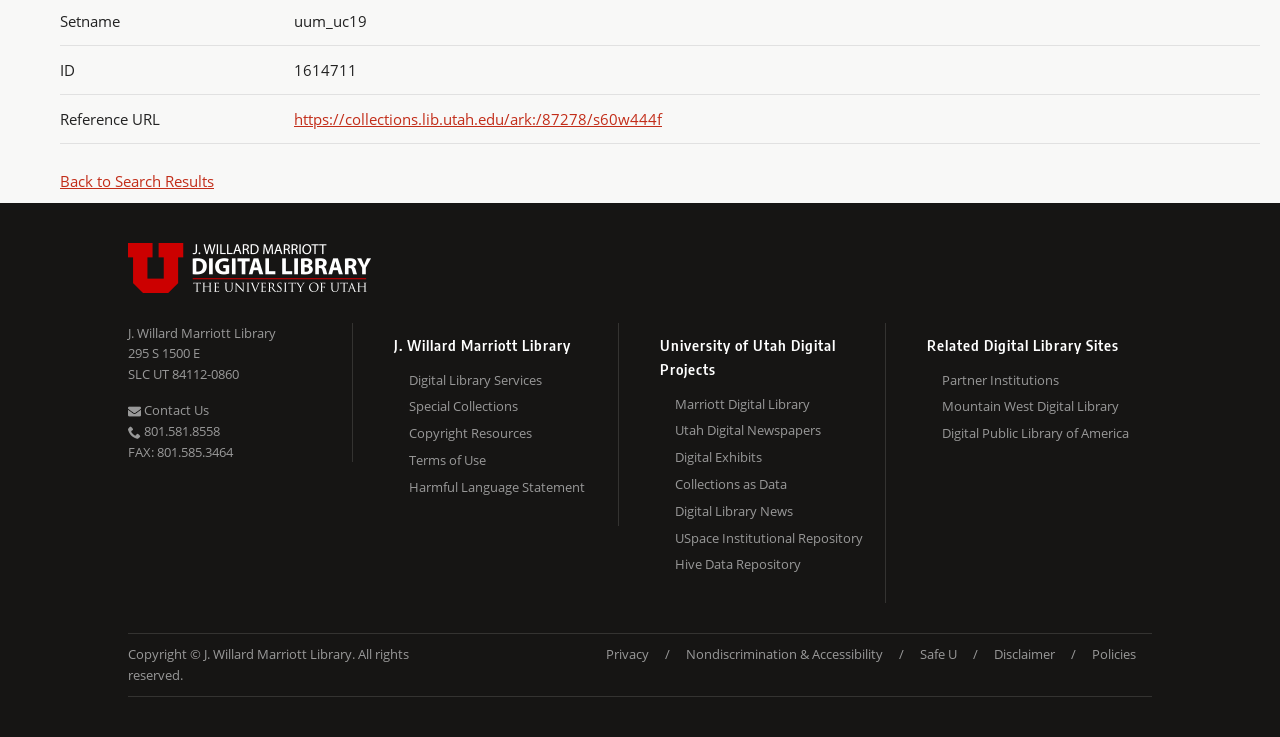Identify the bounding box coordinates for the region to click in order to carry out this instruction: "Explore Digital Library Services". Provide the coordinates using four float numbers between 0 and 1, formatted as [left, top, right, bottom].

[0.32, 0.222, 0.483, 0.258]